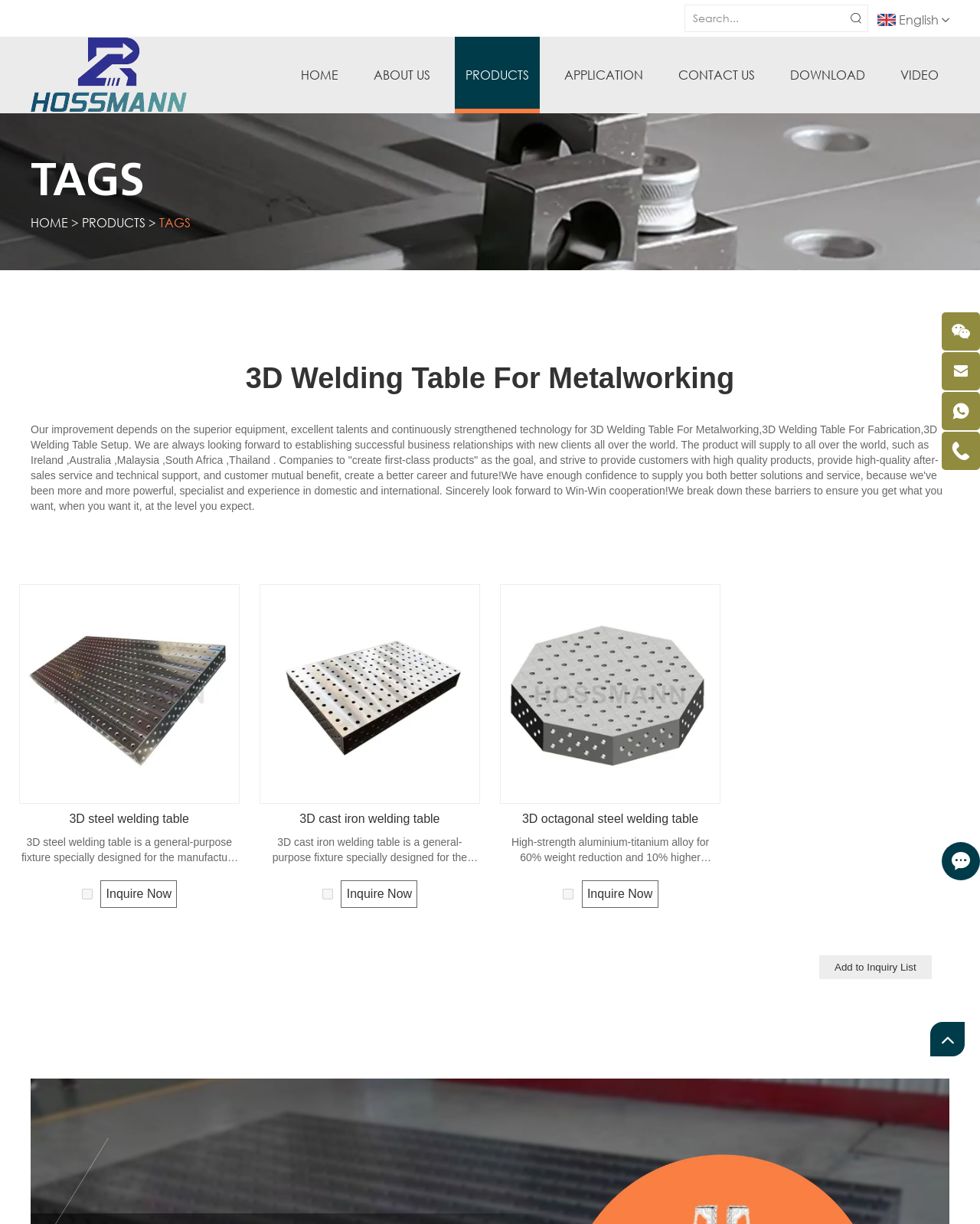What is the benefit of the octagonal design of the 3D octagonal steel welding table?
Please answer the question with as much detail and depth as you can.

I found the benefit of the octagonal design by reading the paragraph below the image of the 3D octagonal steel welding table, which states that the octagonal design and 3D surface enable faster setups and improved welding precision.